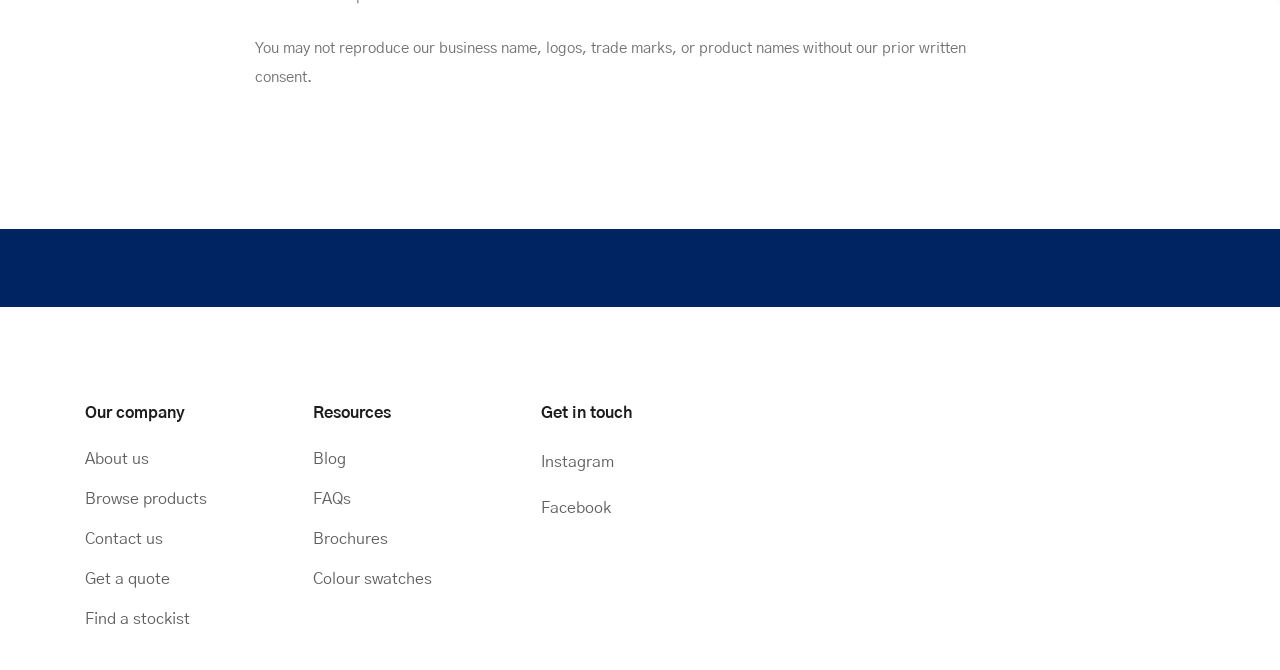Carefully examine the image and provide an in-depth answer to the question: What is the company's policy on reproducing their business name?

The policy is stated in the static text at the top of the webpage, which says 'You may not reproduce our business name, logos, trade marks, or product names without our prior written consent.'